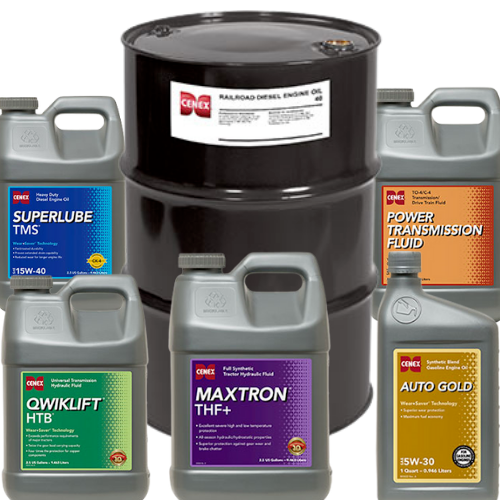What is the name of the lubricant designed for everyday vehicles?
Can you give a detailed and elaborate answer to the question?

The lubricant designed for everyday vehicles is AUTO GOLD, which is highlighted with a yellow label and has a specification of 15W-30.